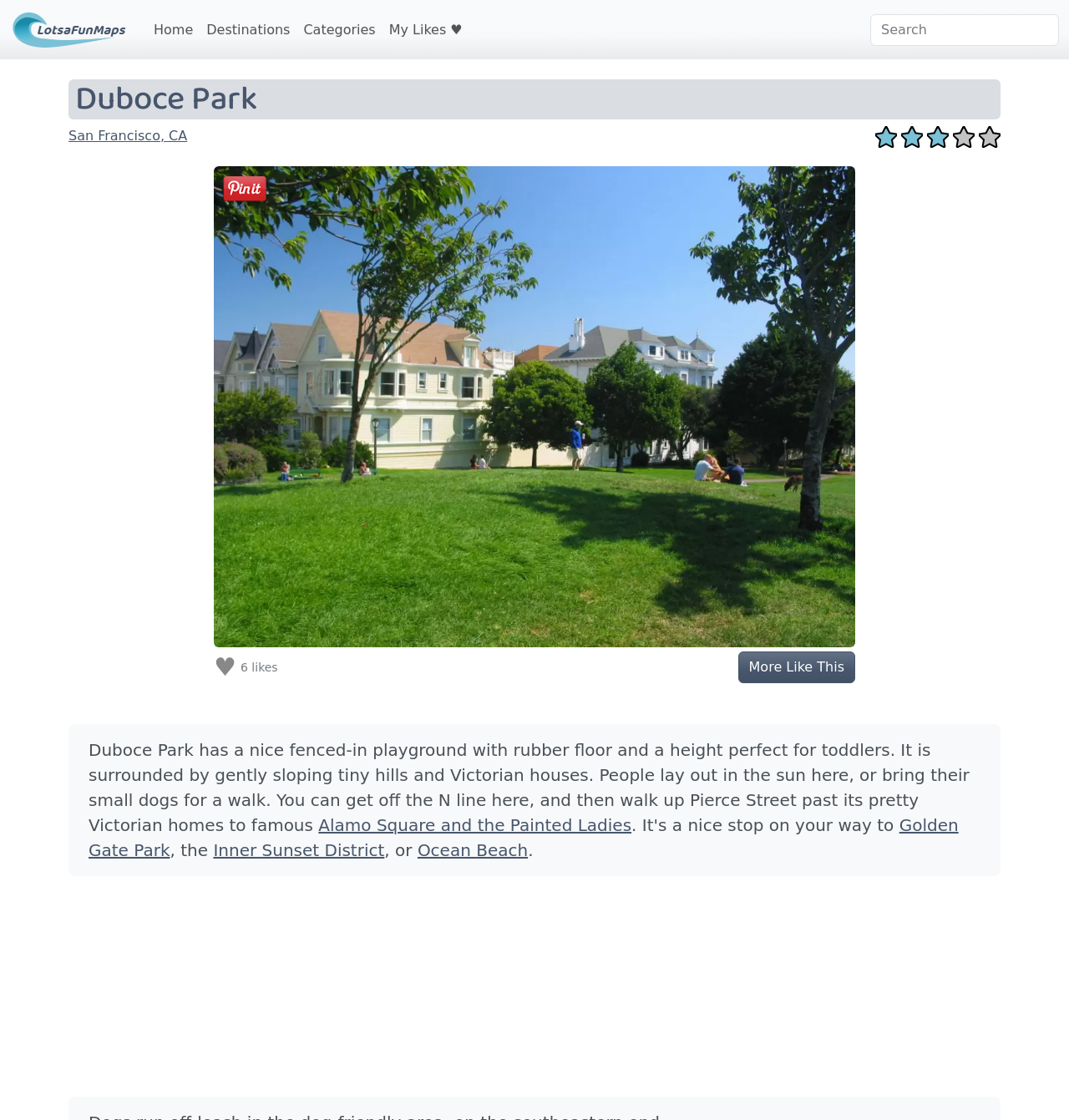Provide the bounding box coordinates of the HTML element this sentence describes: "Categories".

[0.278, 0.012, 0.358, 0.041]